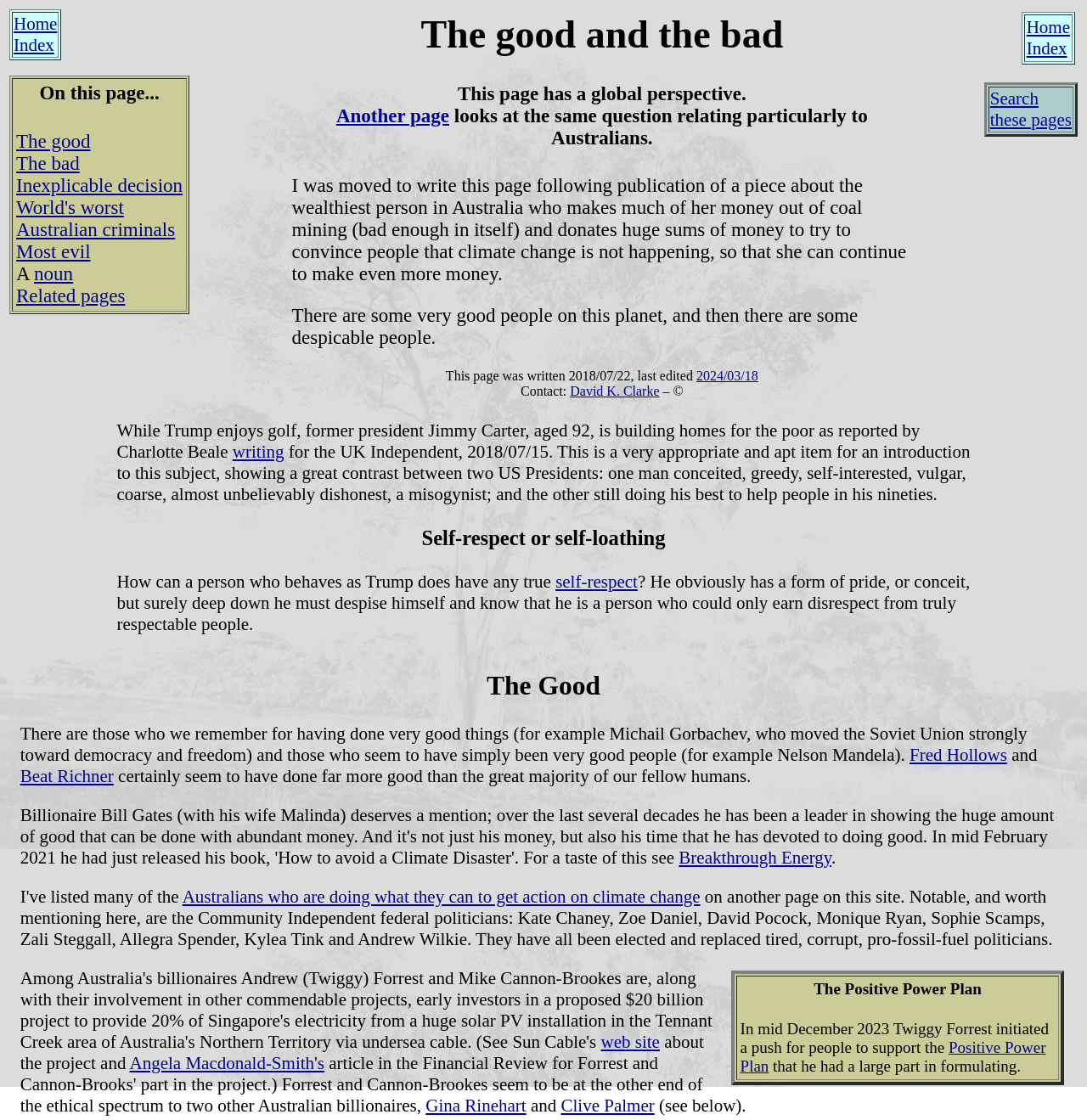Highlight the bounding box coordinates of the region I should click on to meet the following instruction: "Read about the good and the bad".

[0.268, 0.011, 0.839, 0.051]